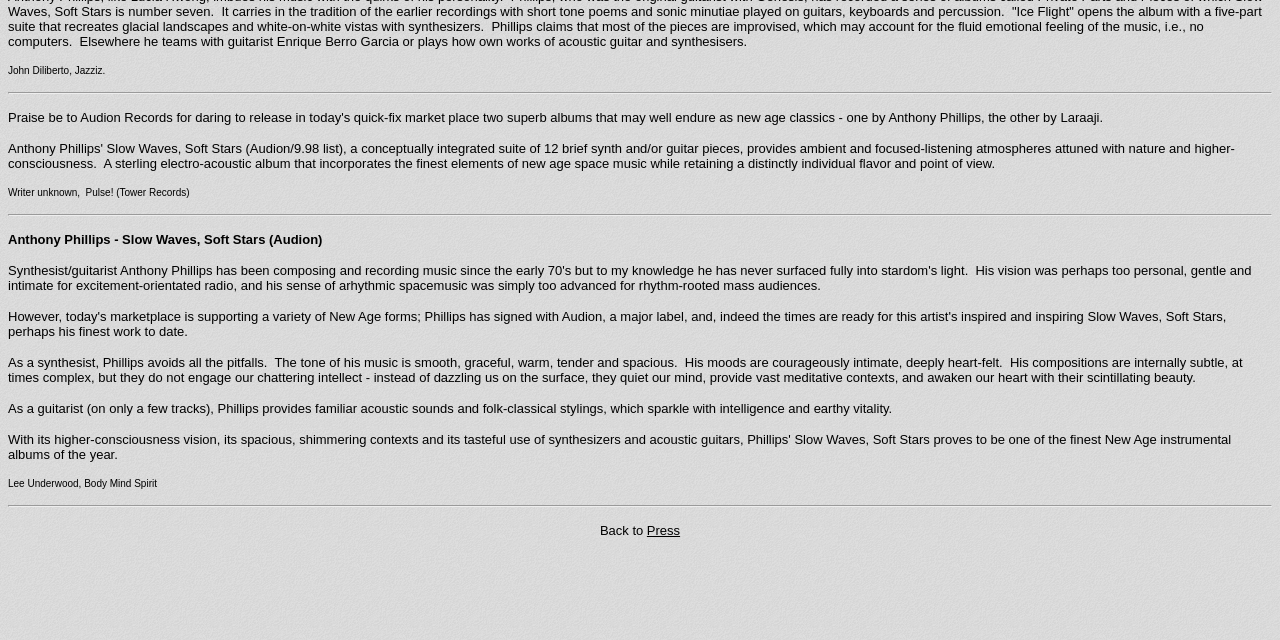Find the coordinates for the bounding box of the element with this description: "Press".

[0.505, 0.817, 0.531, 0.841]